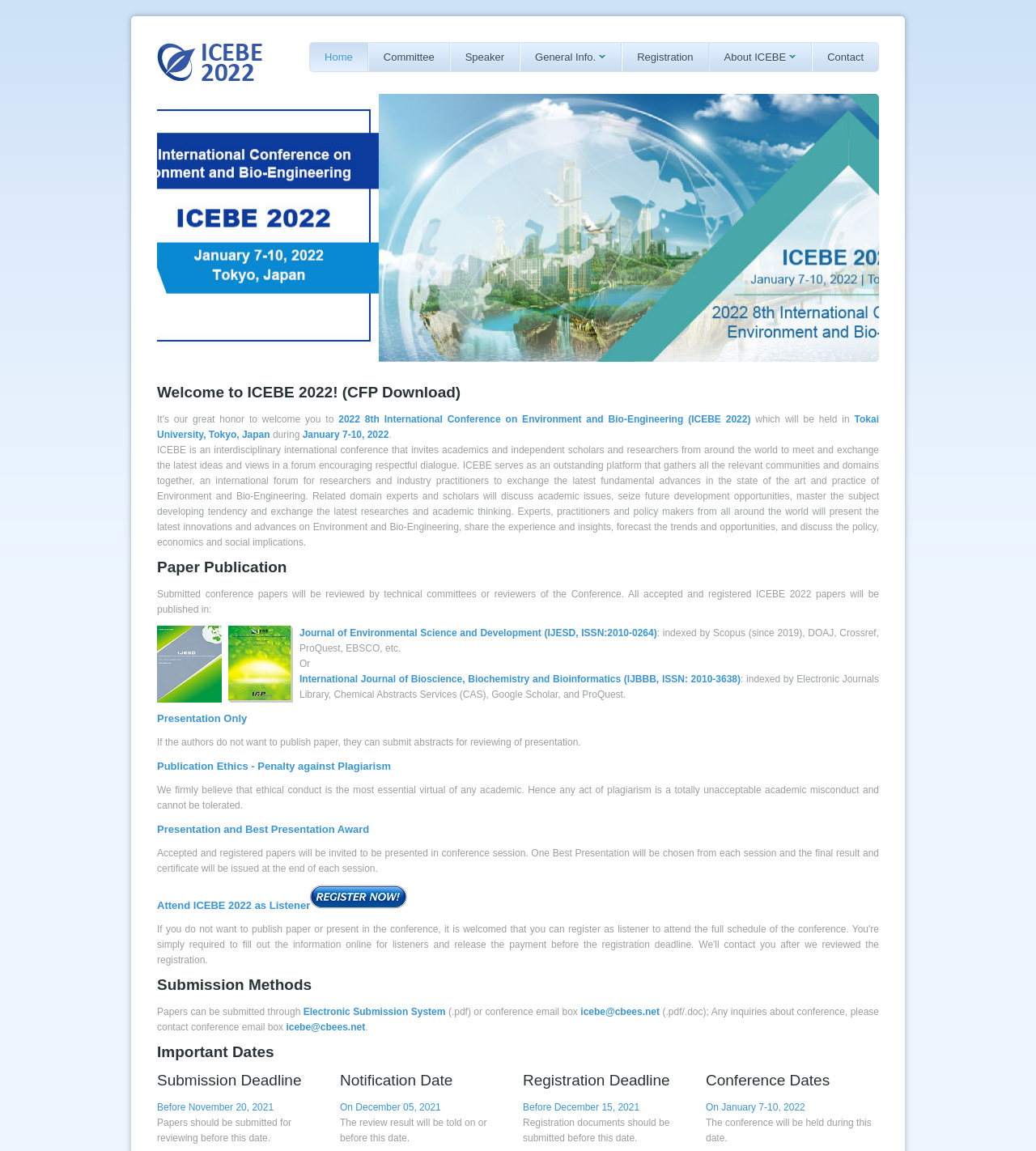Please specify the bounding box coordinates of the region to click in order to perform the following instruction: "View the 'Journal of Environmental Science and Development' link".

[0.289, 0.545, 0.634, 0.555]